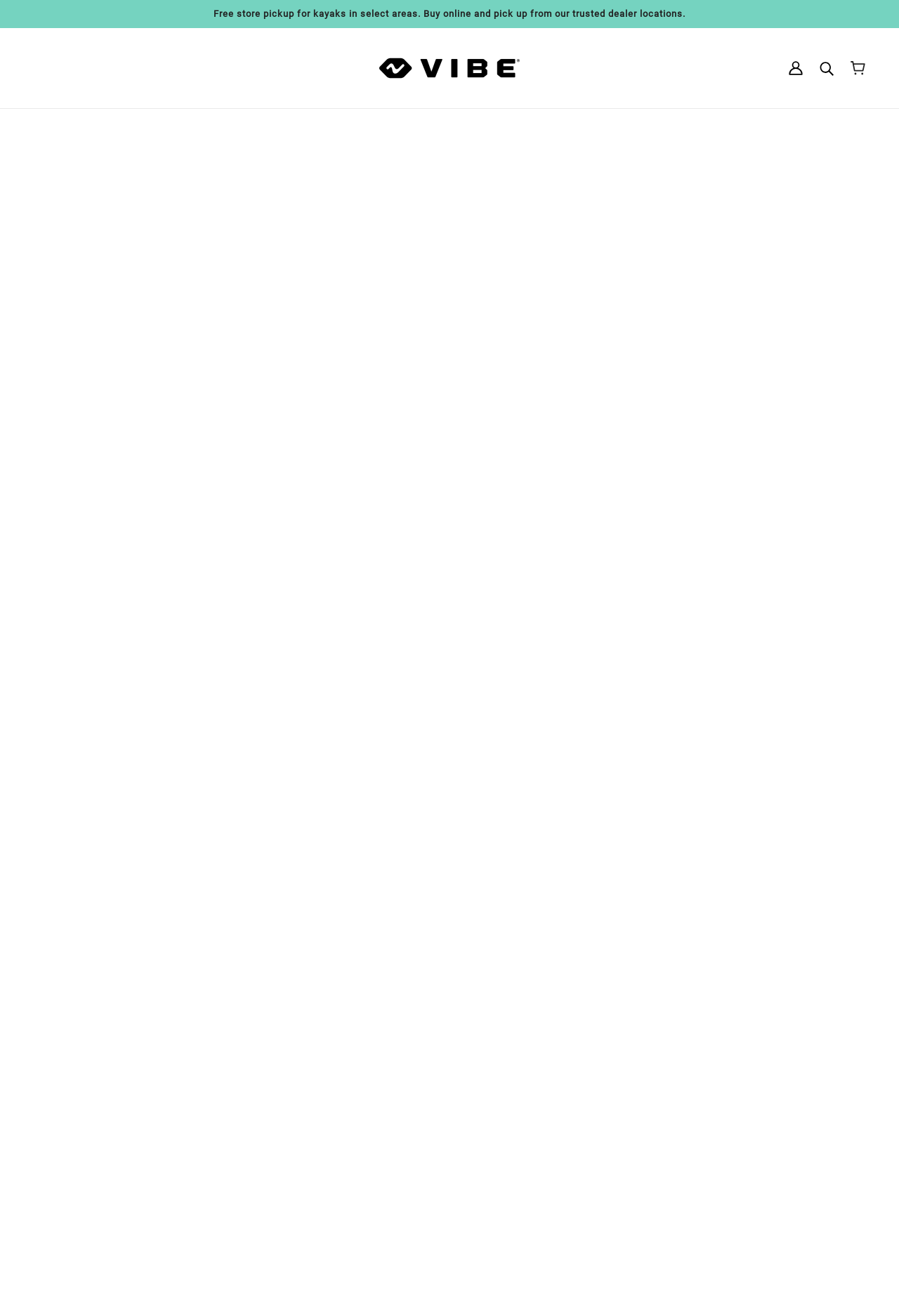Can you find and provide the main heading text of this webpage?

HOW TO CHOOSE A KAYAK VS SUP FOR FISHING